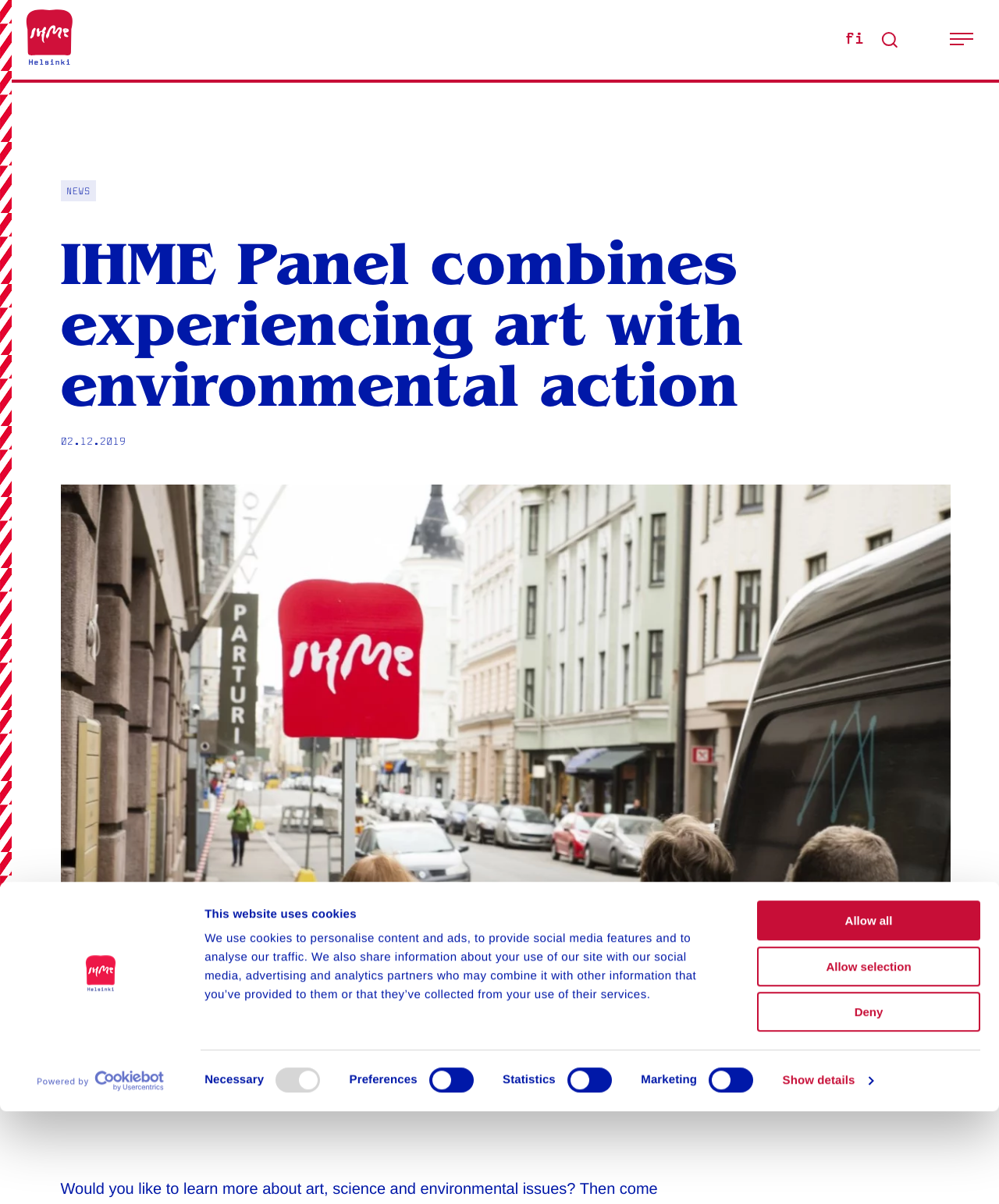What is the language of the webpage?
With the help of the image, please provide a detailed response to the question.

The language of the webpage can be inferred from the link 'fi' present in the top-right corner of the webpage. This link suggests that the webpage is in Finnish language.